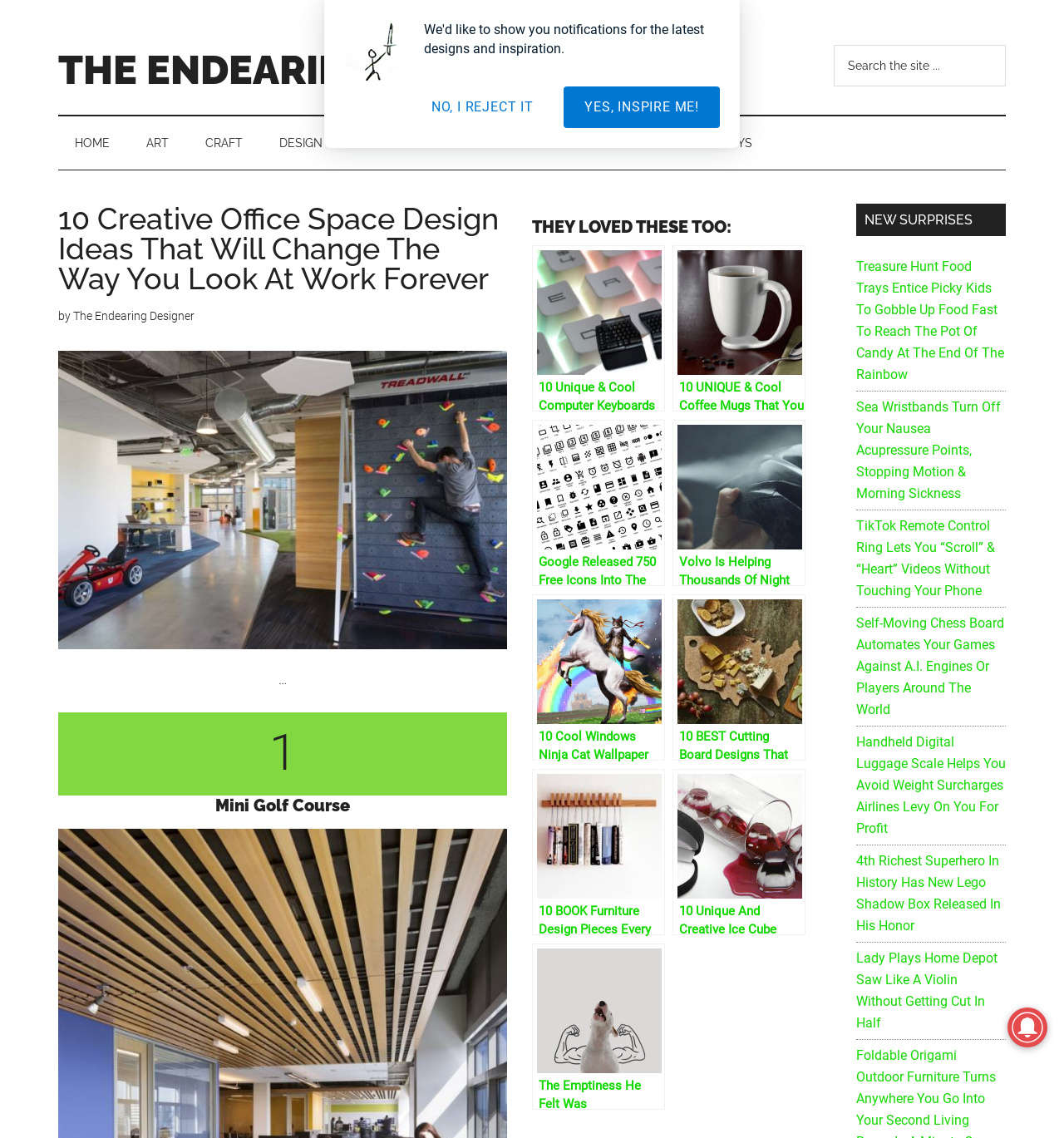Please identify the bounding box coordinates of the clickable region that I should interact with to perform the following instruction: "Search the site". The coordinates should be expressed as four float numbers between 0 and 1, i.e., [left, top, right, bottom].

[0.784, 0.039, 0.945, 0.076]